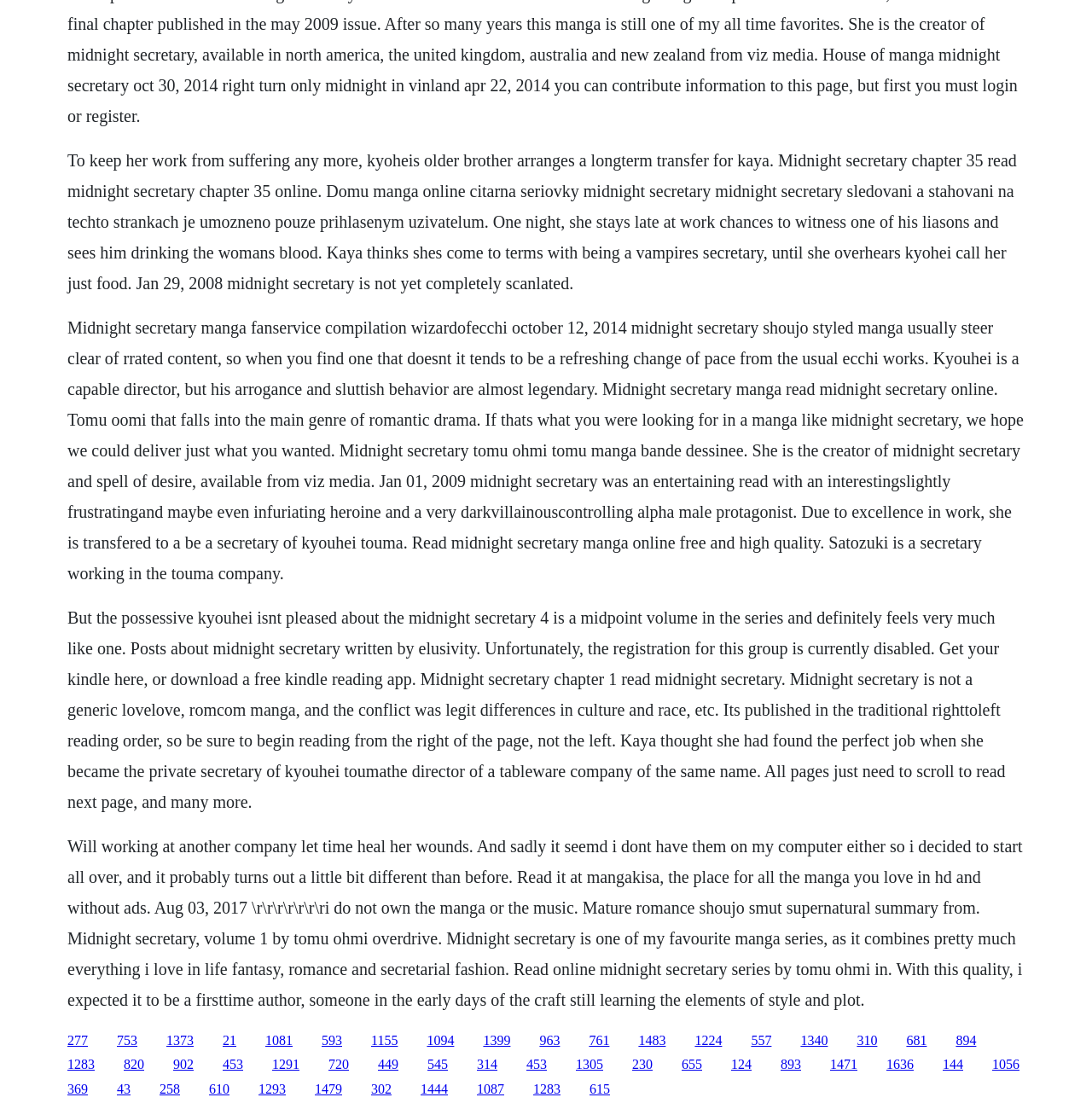What is the name of the manga series?
Please provide a comprehensive and detailed answer to the question.

Based on the text content of the webpage, I found multiple mentions of 'Midnight Secretary' which suggests that it is the name of the manga series being discussed.